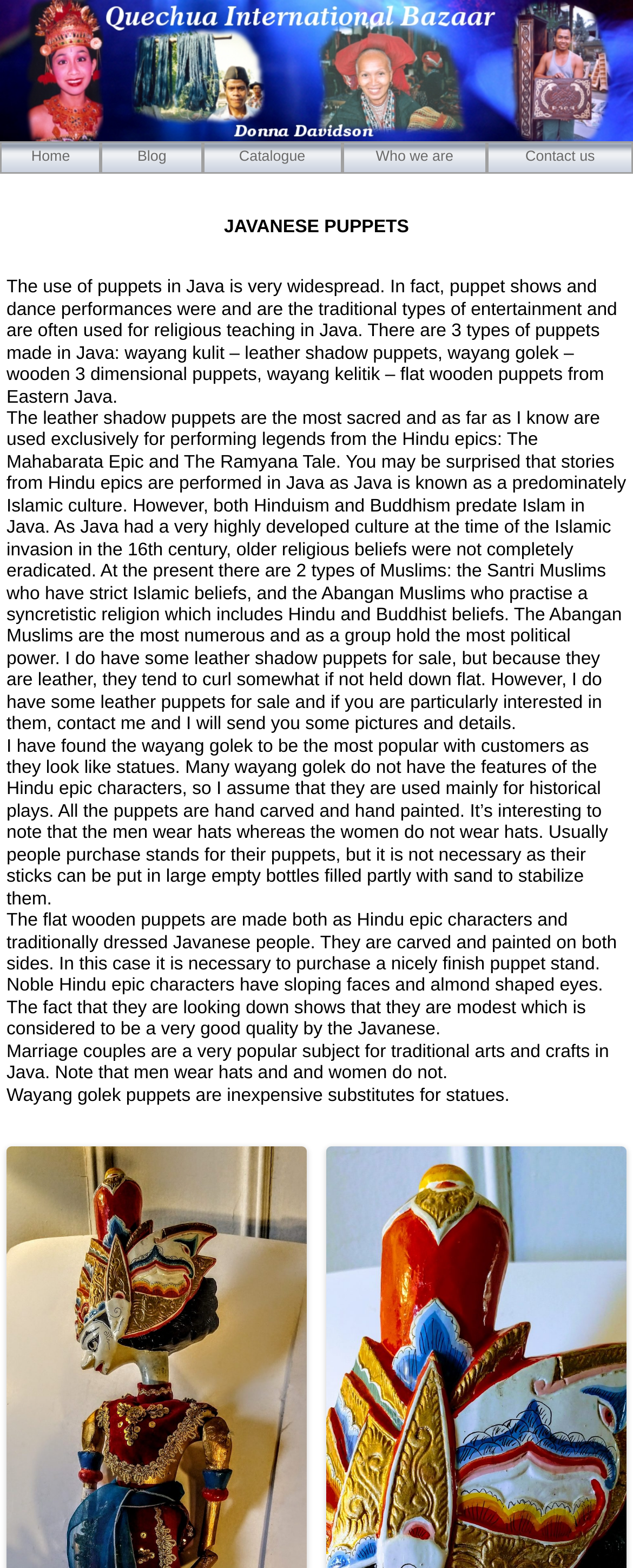Why do wayang golek puppets look like statues?
Refer to the screenshot and answer in one word or phrase.

They are hand carved